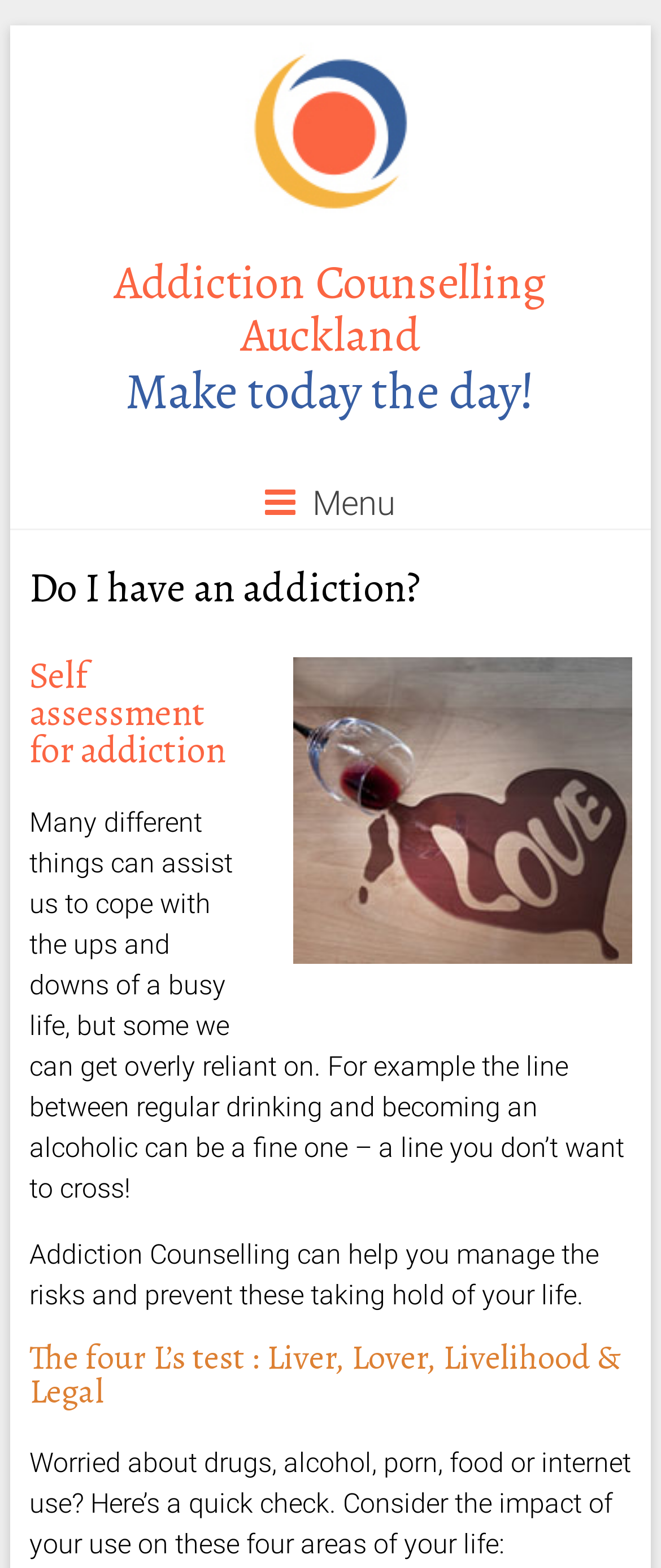Provide the bounding box coordinates for the UI element that is described as: "Addiction Counselling Auckland".

[0.173, 0.16, 0.827, 0.234]